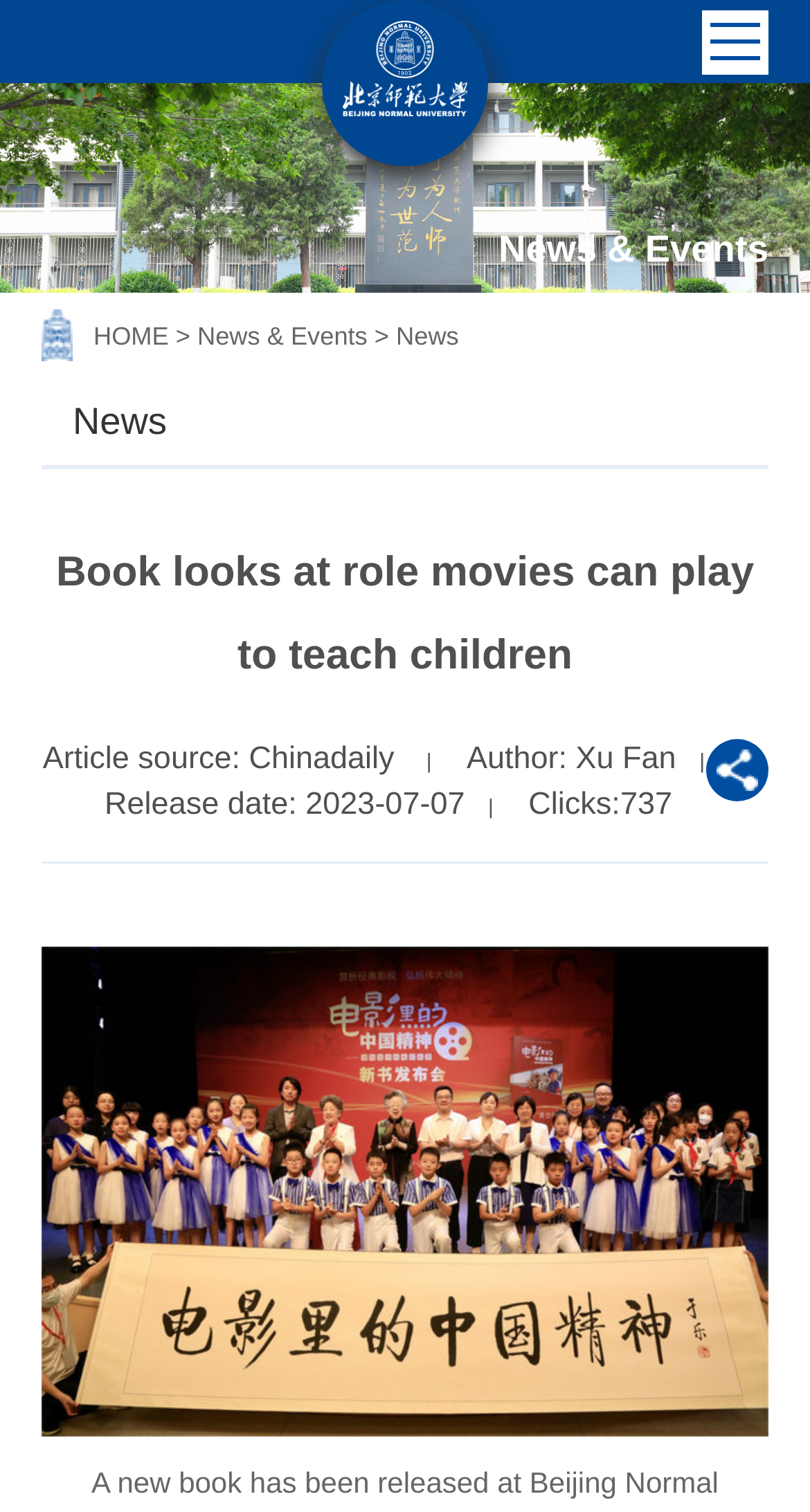Please provide a one-word or short phrase answer to the question:
What is the title of the book?

Book looks at role movies can play to teach children